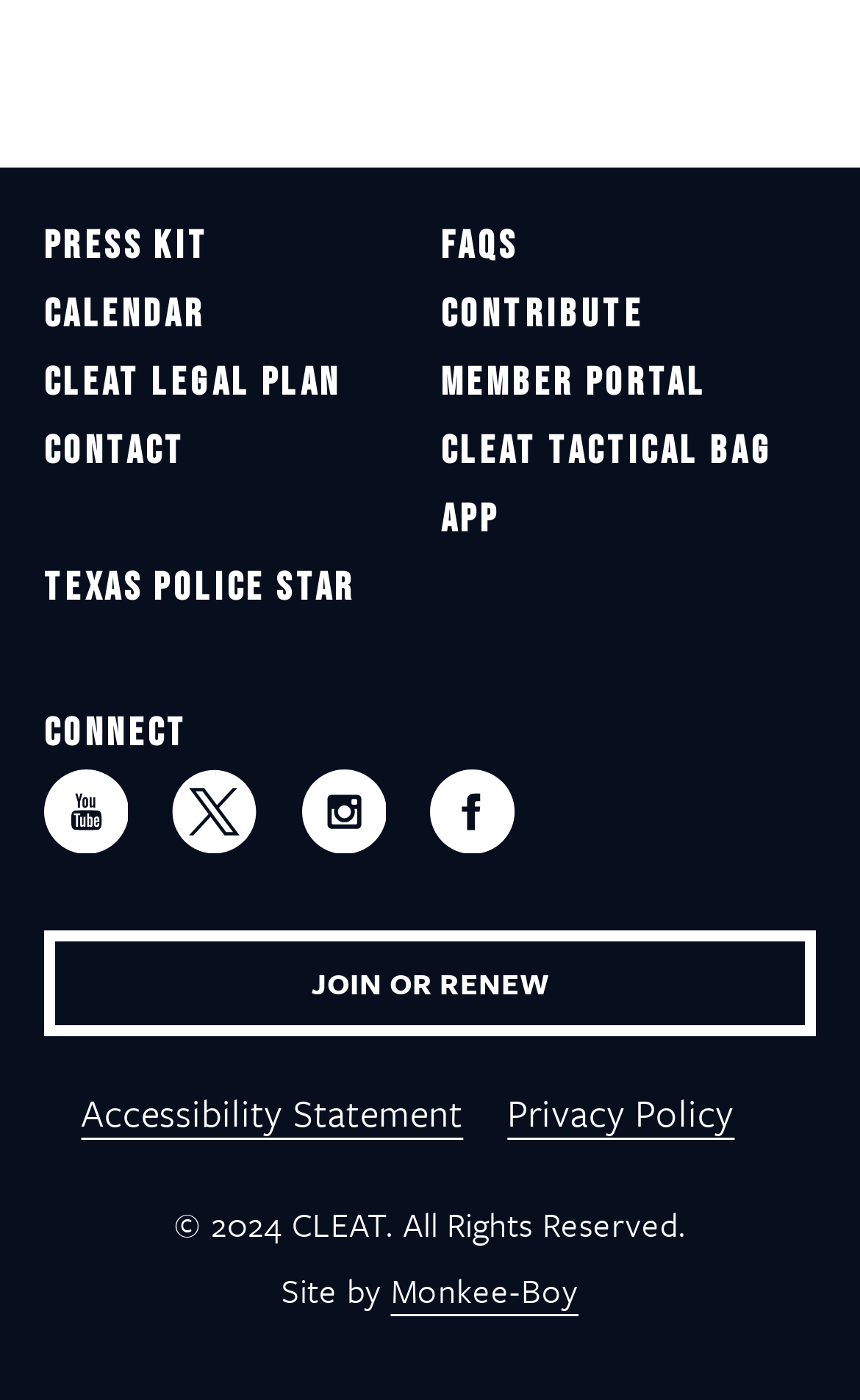Determine the bounding box coordinates of the region to click in order to accomplish the following instruction: "Find out what to do if car key is locked in car". Provide the coordinates as four float numbers between 0 and 1, specifically [left, top, right, bottom].

None